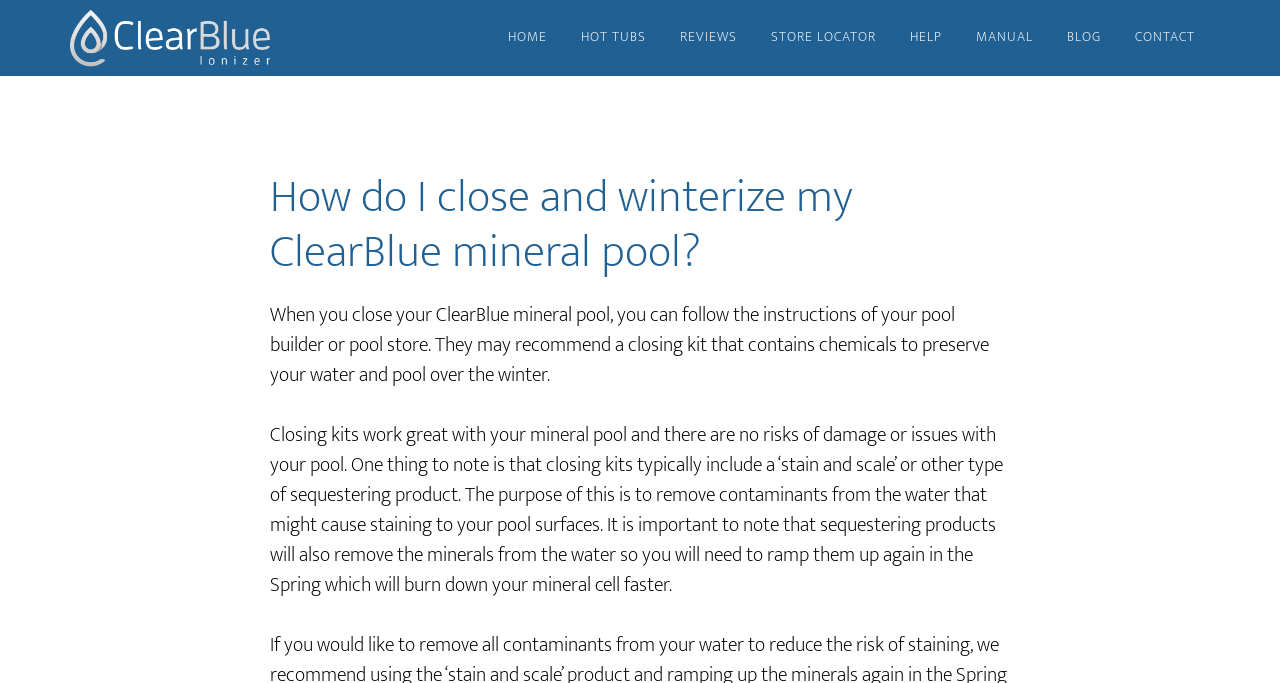What is the purpose of a sequestering product in a closing kit?
Use the image to give a comprehensive and detailed response to the question.

The webpage explains that a sequestering product, typically included in a closing kit, is used to remove contaminants from the water that might cause staining to the pool surfaces. However, it also removes the minerals from the water, which need to be replenished in the spring.